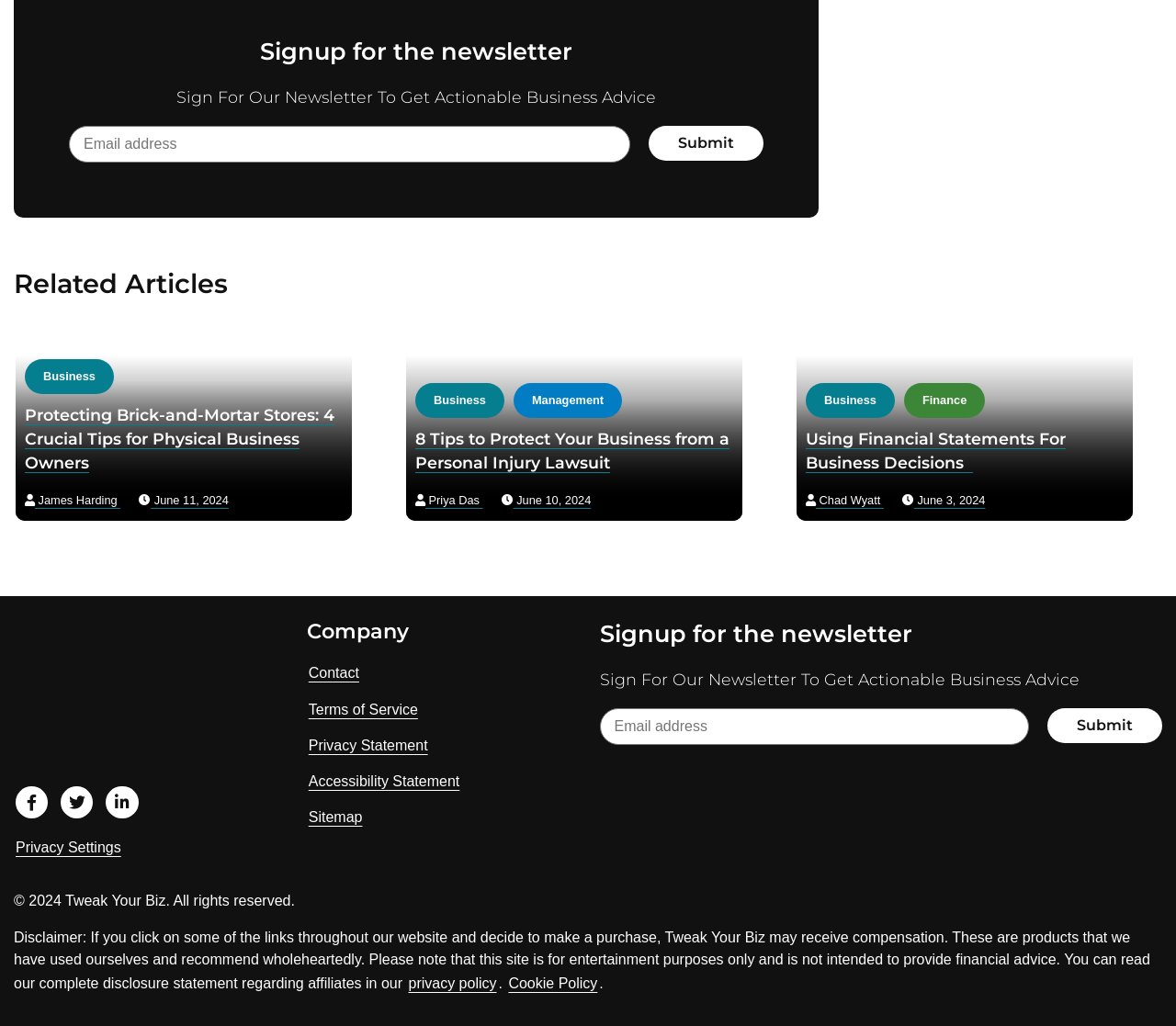Using the description "Accessibility Statement", predict the bounding box of the relevant HTML element.

[0.261, 0.749, 0.392, 0.774]